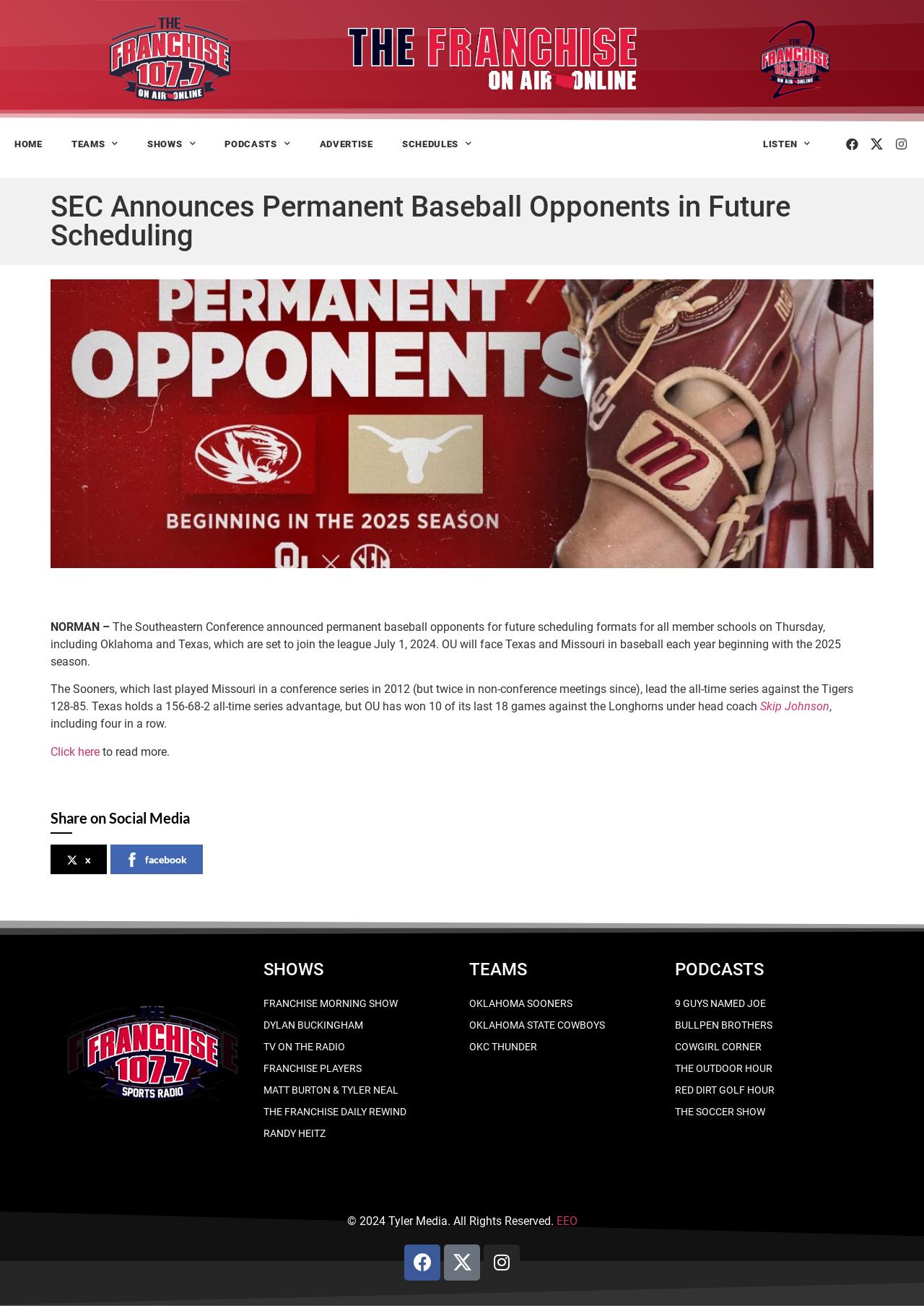Please answer the following query using a single word or phrase: 
What is the name of the radio show hosted by Dylan Buckingham?

FRANCHISE MORNING SHOW